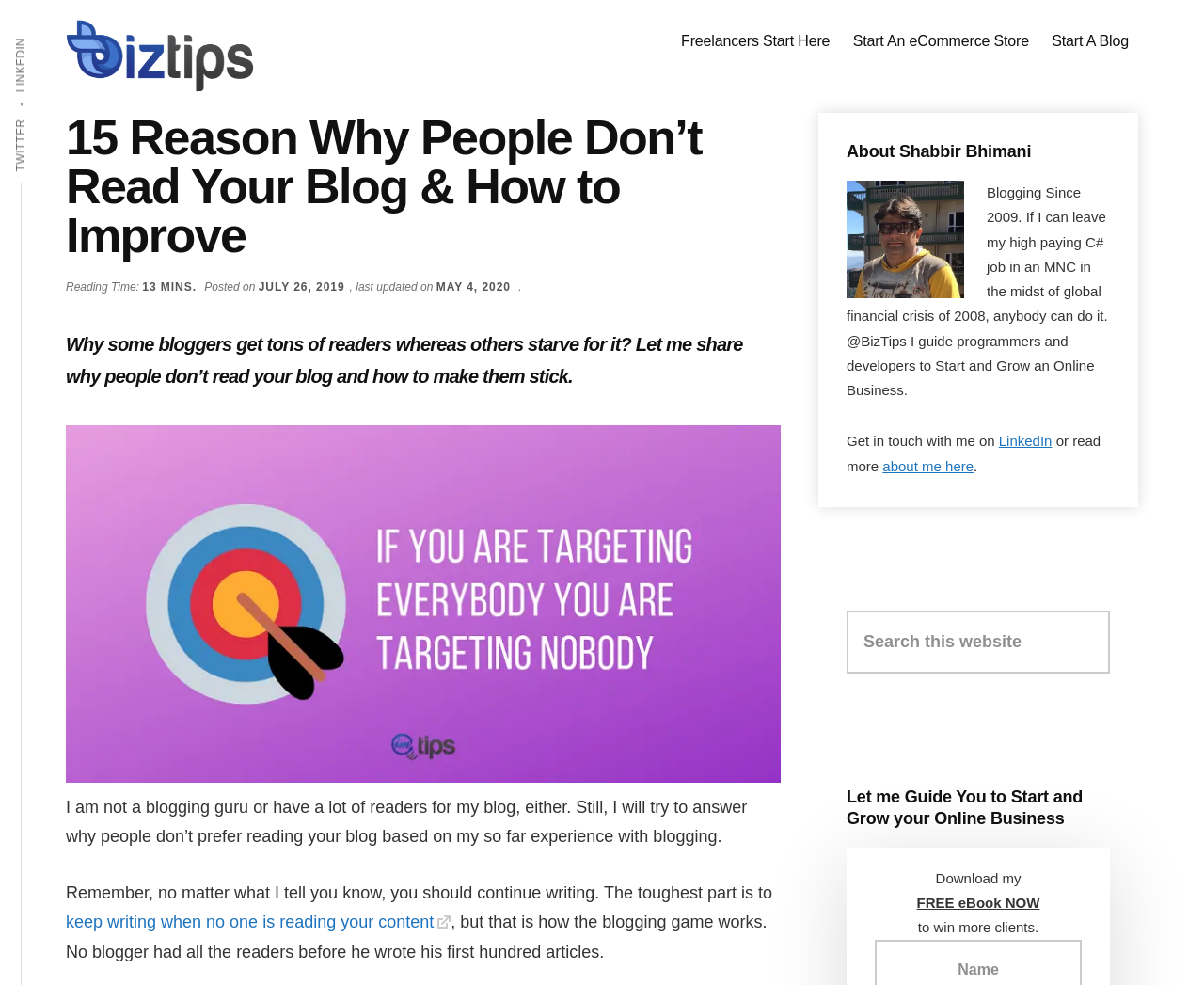When was the article last updated?
Based on the visual details in the image, please answer the question thoroughly.

I found the last updated date of the article by looking at the header section, where it says 'Posted on' followed by 'JULY 26, 2019', and then 'last updated on' followed by 'MAY 4, 2020'.